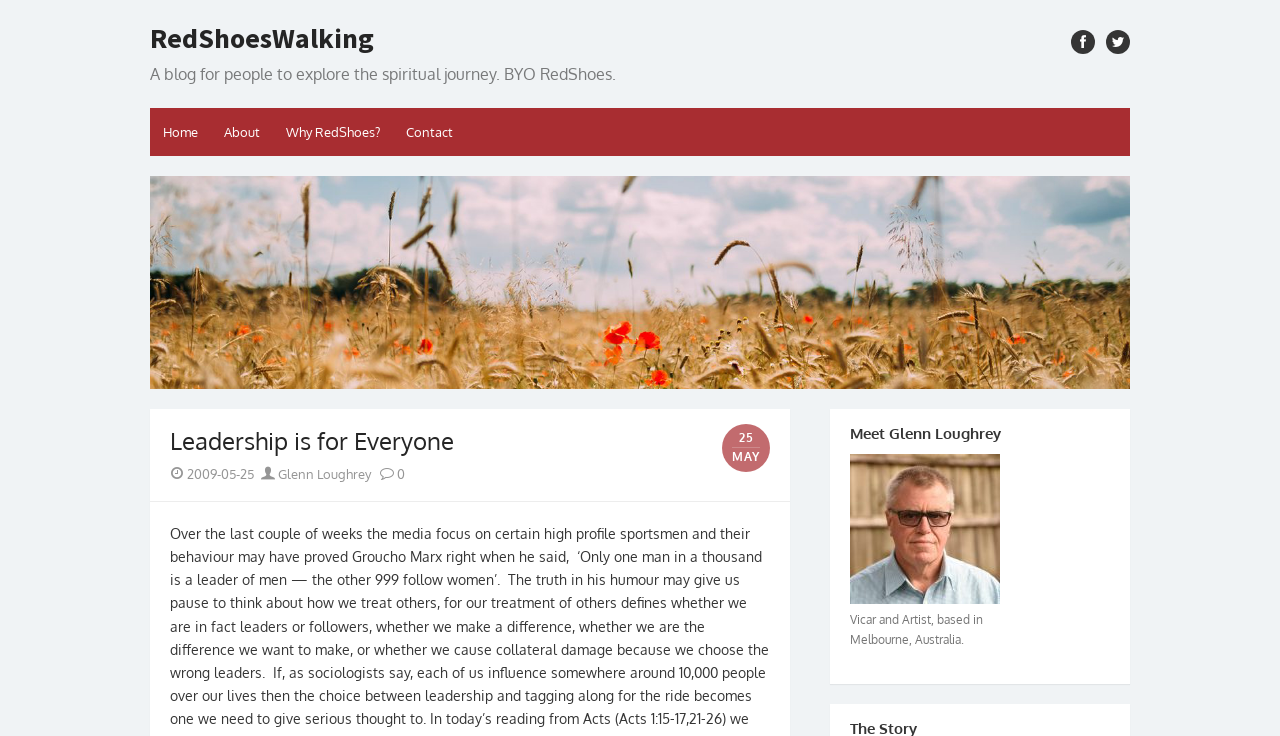Provide the bounding box coordinates of the area you need to click to execute the following instruction: "Click on the 'PRE-LETS AGREED FOR BIGGLESWADE TRADE PARK' link".

None